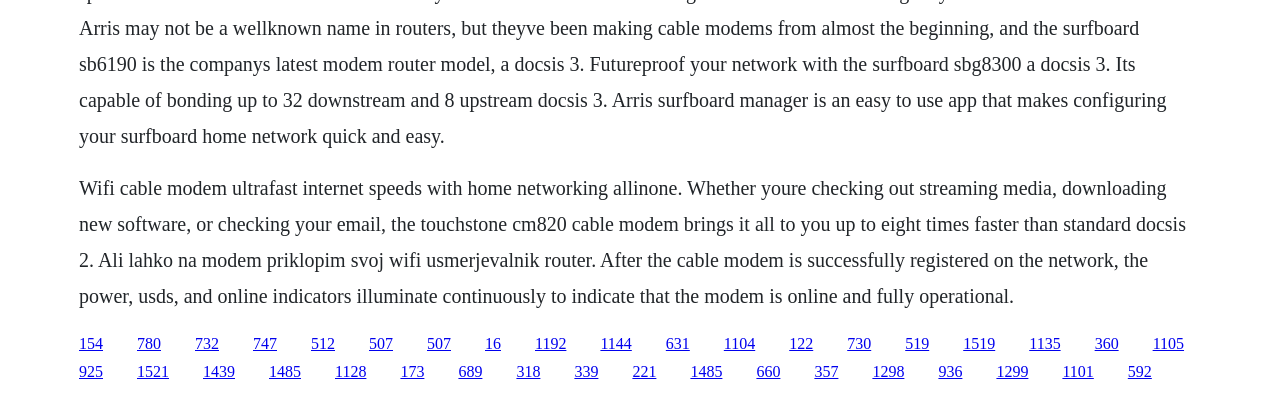Specify the bounding box coordinates of the area that needs to be clicked to achieve the following instruction: "Explore the link about ultrafast internet speeds".

[0.107, 0.847, 0.126, 0.89]